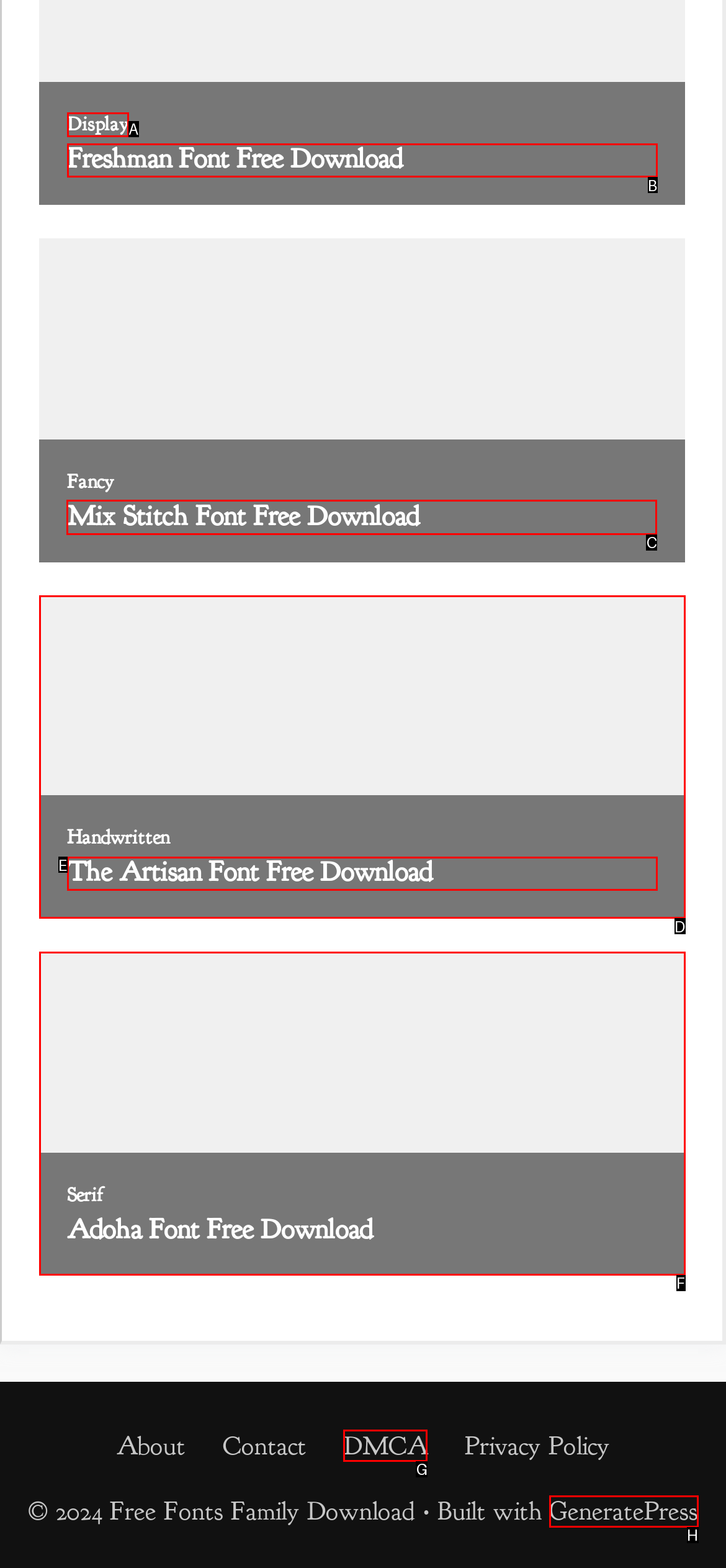Determine which HTML element should be clicked to carry out the following task: download Mix Stitch Font Respond with the letter of the appropriate option.

C